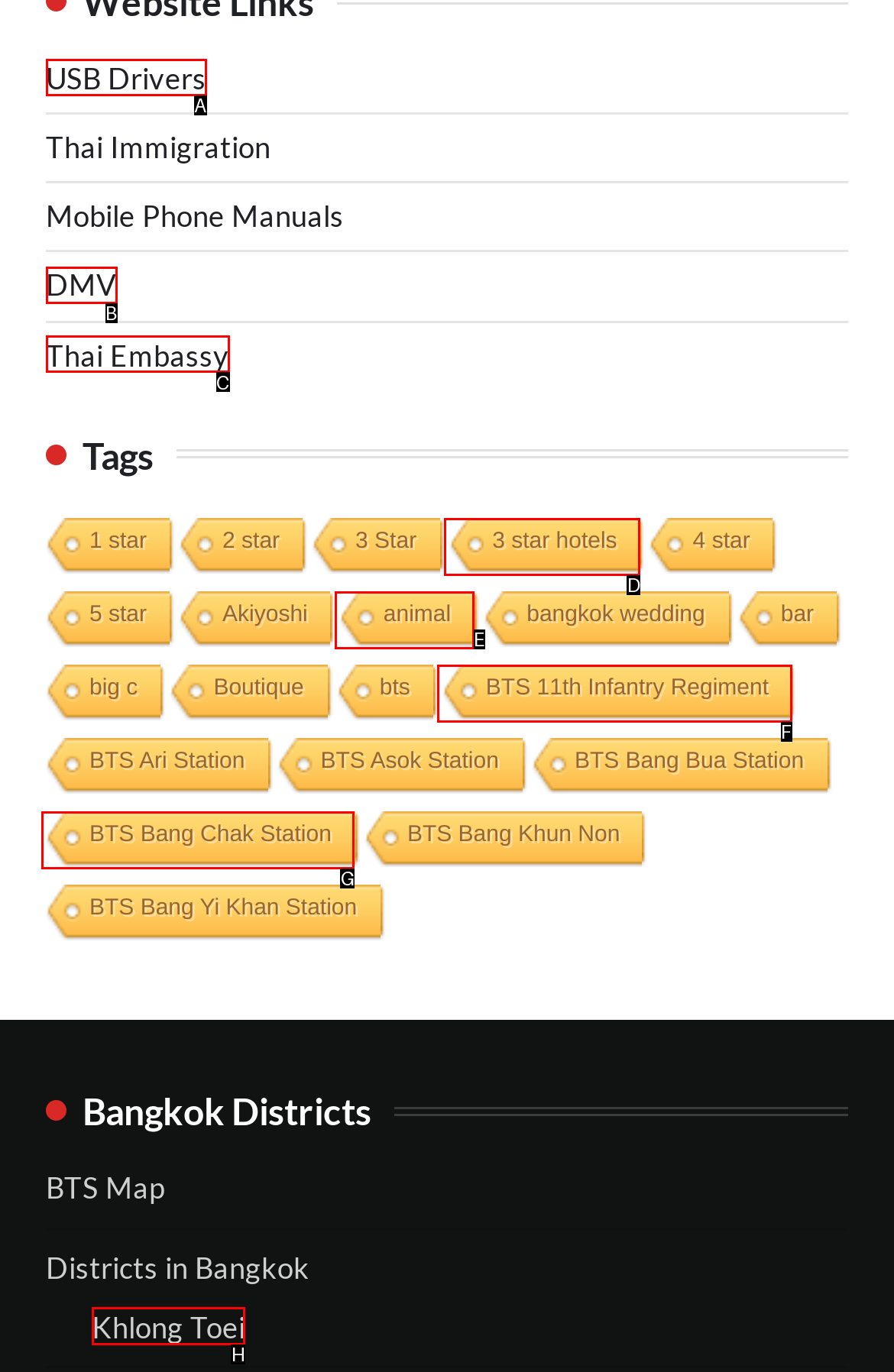Tell me the letter of the correct UI element to click for this instruction: Visit Khlong Toei. Answer with the letter only.

H